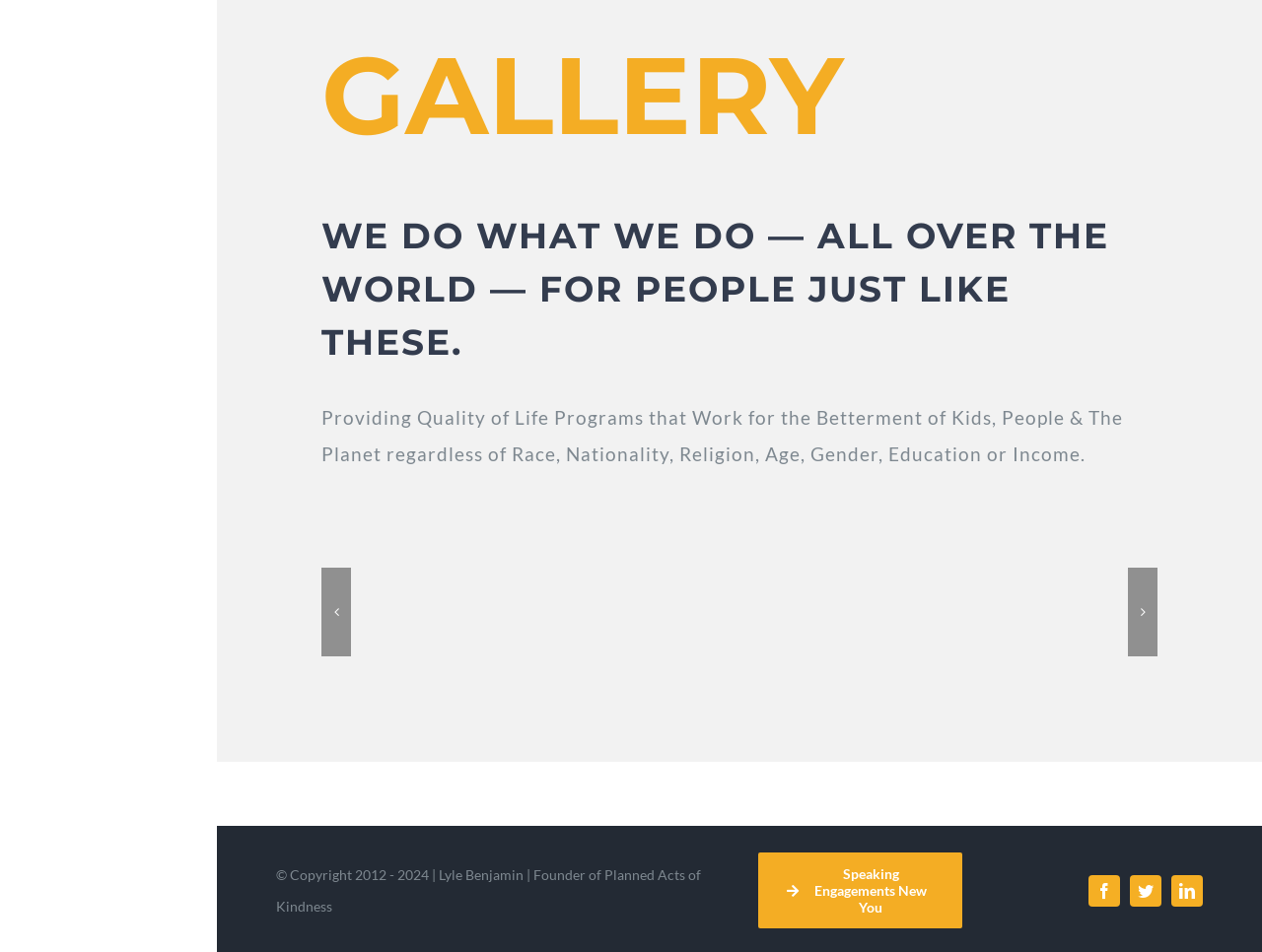How many social media links are present on the webpage?
With the help of the image, please provide a detailed response to the question.

There are three social media links present on the webpage, namely 'facebook', 'twitter', and 'linkedin', which can be identified by their OCR text.